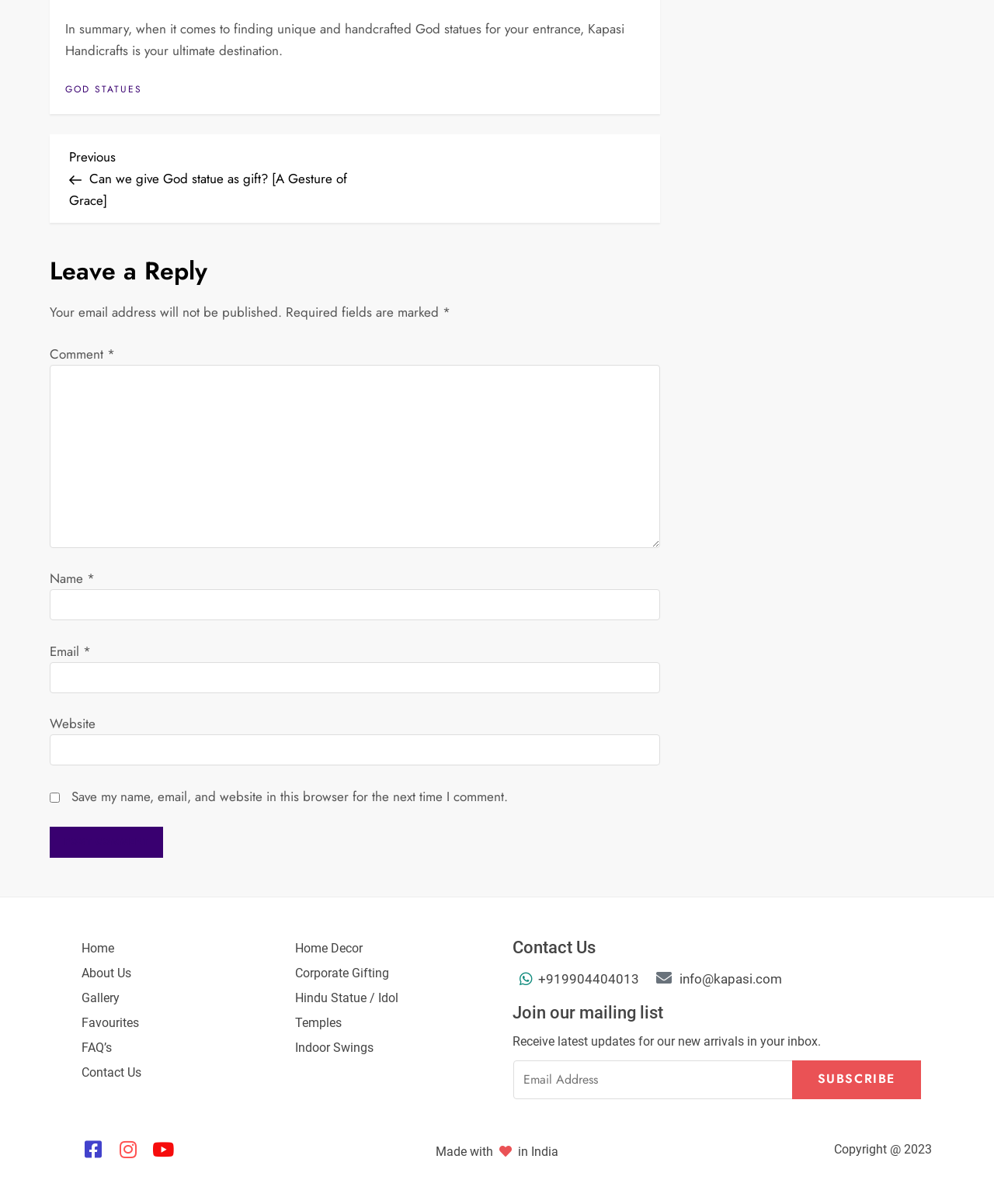What is required to post a comment? Examine the screenshot and reply using just one word or a brief phrase.

Name, Email, Comment